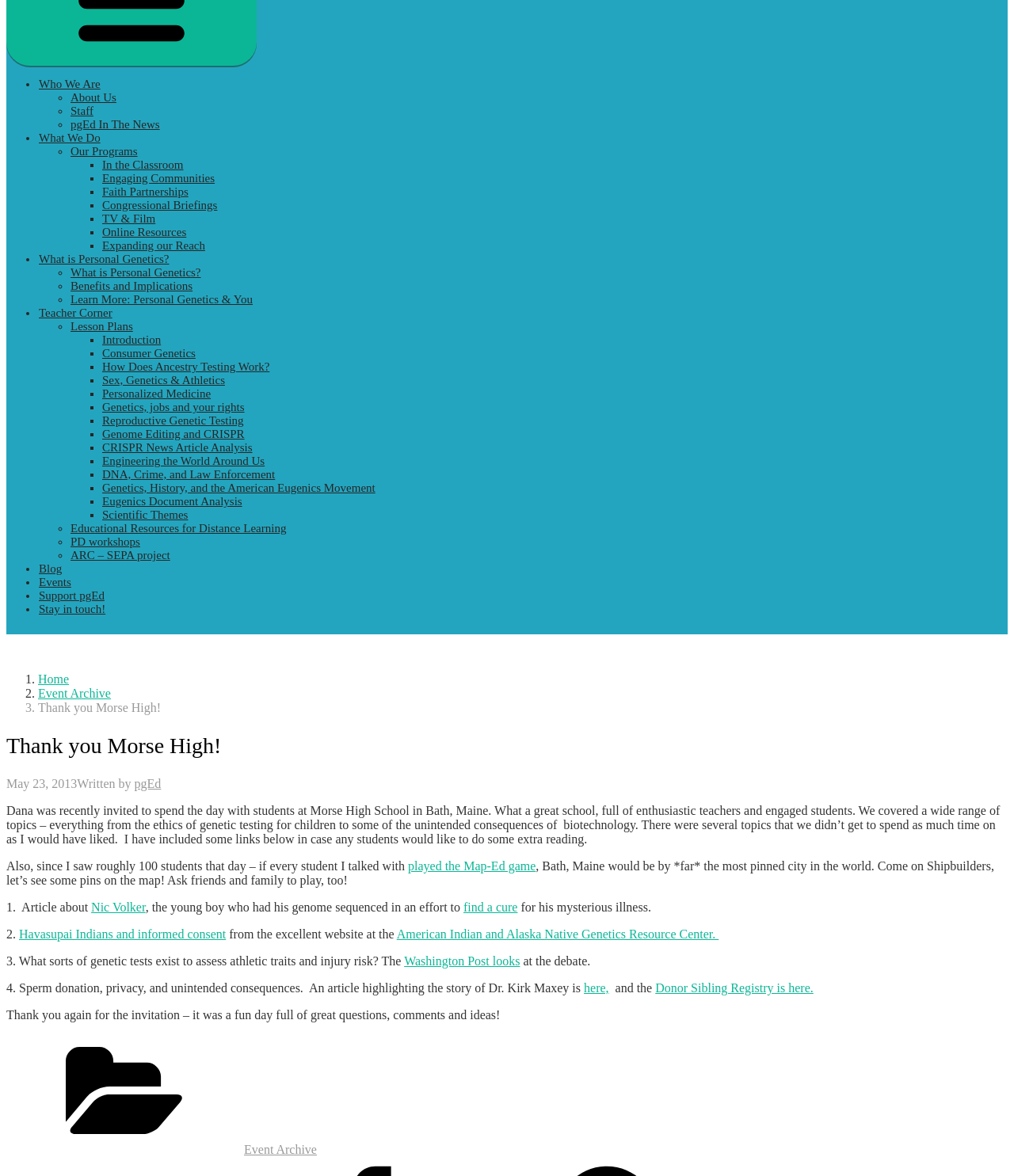Please provide a brief answer to the question using only one word or phrase: 
What is the topic of the third link provided?

Genetic tests for athletic traits and injury risk